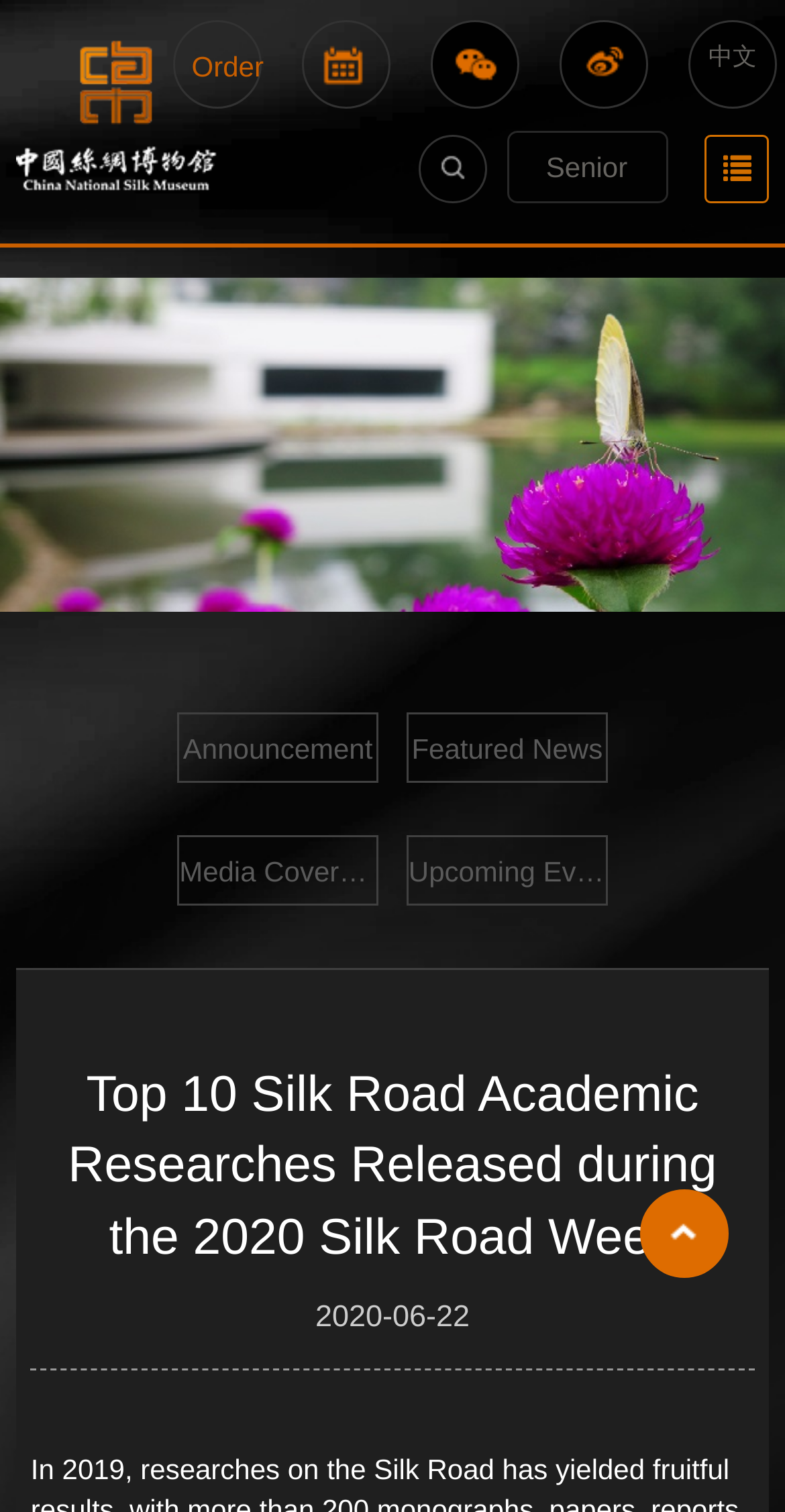Create an in-depth description of the webpage, covering main sections.

The webpage appears to be an announcement page for the China Silk Museum, specifically highlighting the top 10 Silk Road academic researches released during the 2020 Silk Road Week. 

At the top left corner, there is a logo image accompanied by a link. To the right of the logo, there are several language options, including Chinese, represented by links. Below the language options, there is a navigation menu with links to "Order" and other unspecified options.

In the main content area, there is a large background image that spans the entire width of the page. On top of this image, there are four links arranged in two rows, labeled "Announcement", "Featured News", "Media Coverage", and "Upcoming Events". 

The main title of the page, "Top 10 Silk Road Academic Researches Released during the 2020 Silk Road Week", is prominently displayed in the middle of the page. Below the title, there is a date "2020-06-22" indicating when the researches were released.